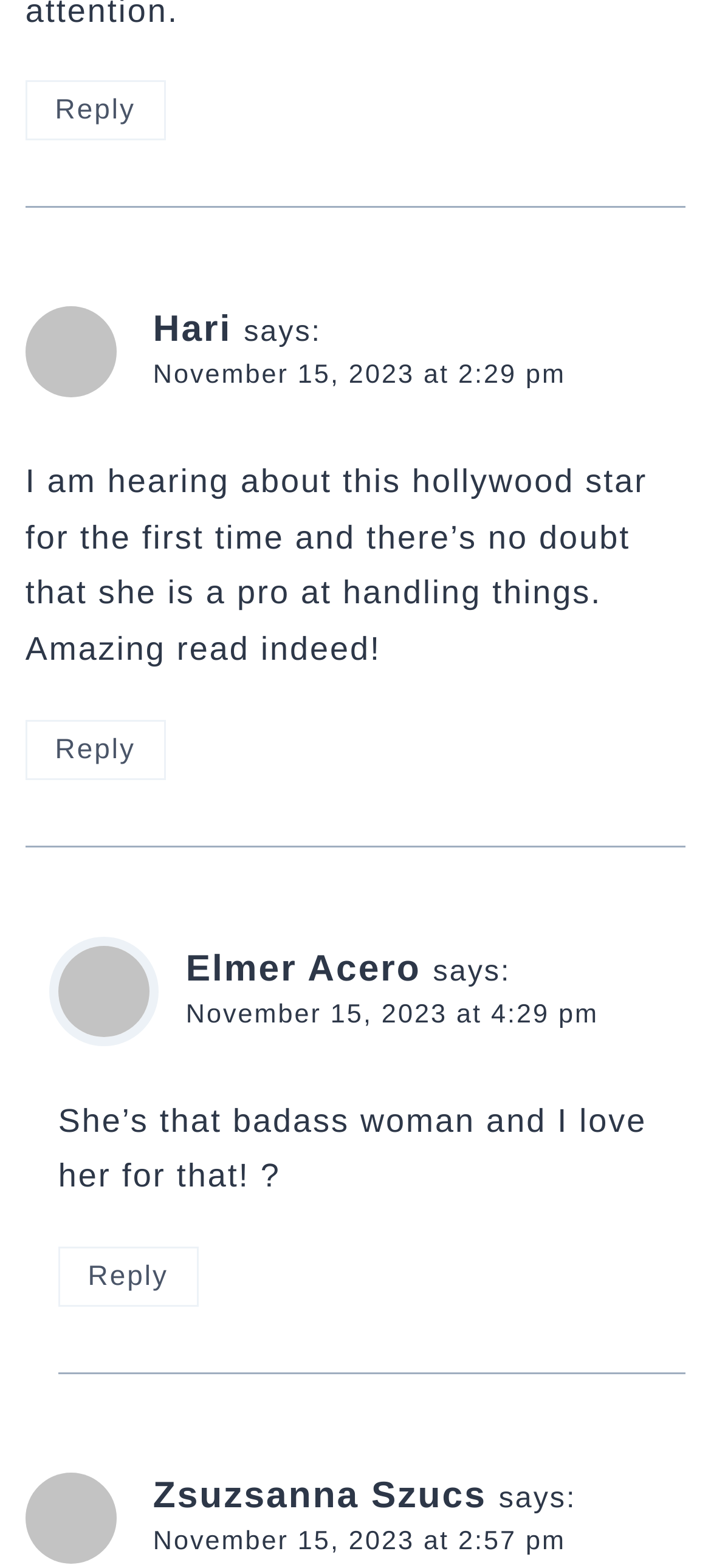Who replied to Hari's comment?
Using the information from the image, answer the question thoroughly.

I found the 'Reply to Hari' link, which suggests that the person who replied to Hari's comment is bunfuns.